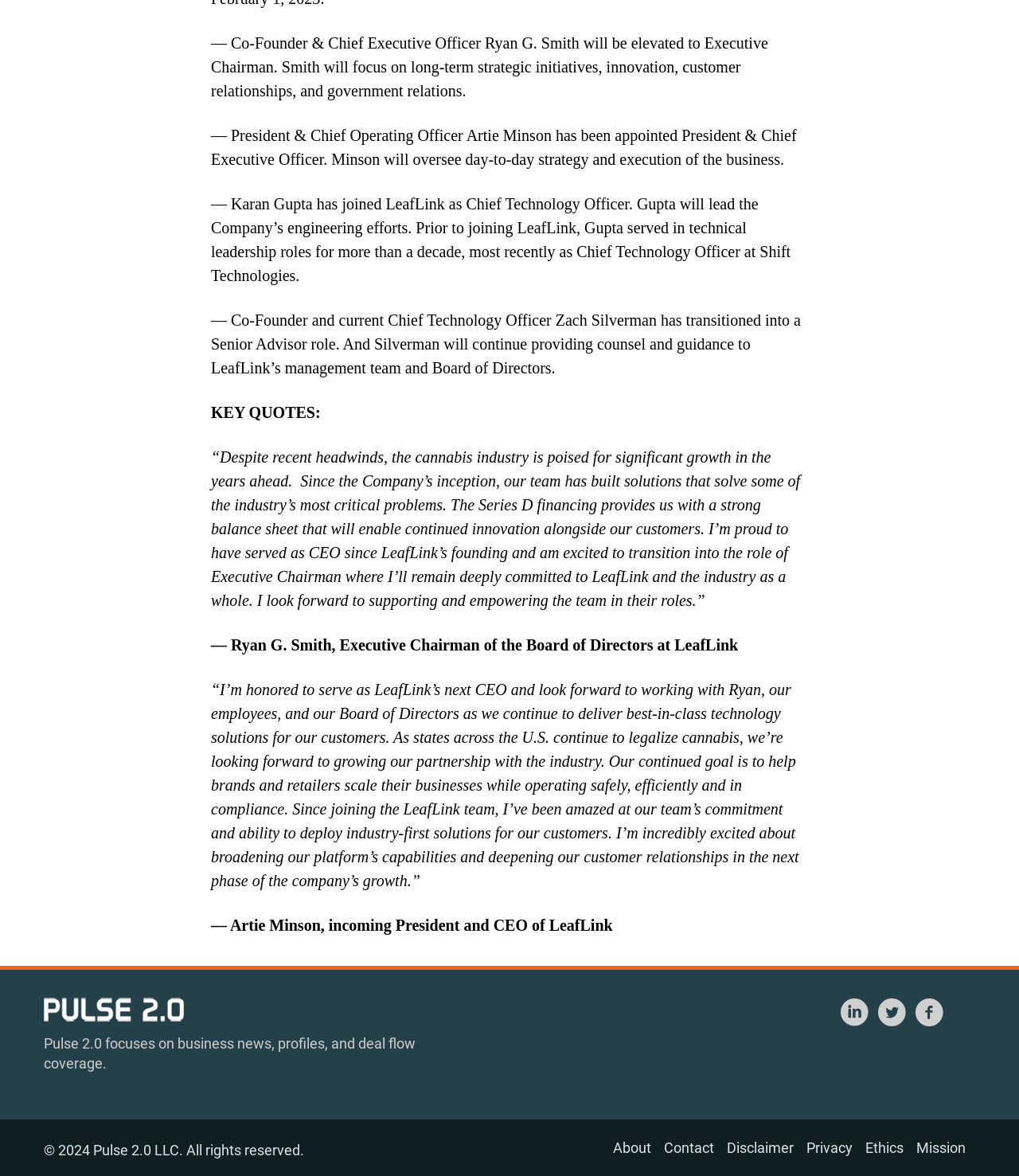Bounding box coordinates are to be given in the format (top-left x, top-left y, bottom-right x, bottom-right y). All values must be floating point numbers between 0 and 1. Provide the bounding box coordinate for the UI element described as: title="Pulse 2.0 Twitter"

[0.861, 0.847, 0.895, 0.875]